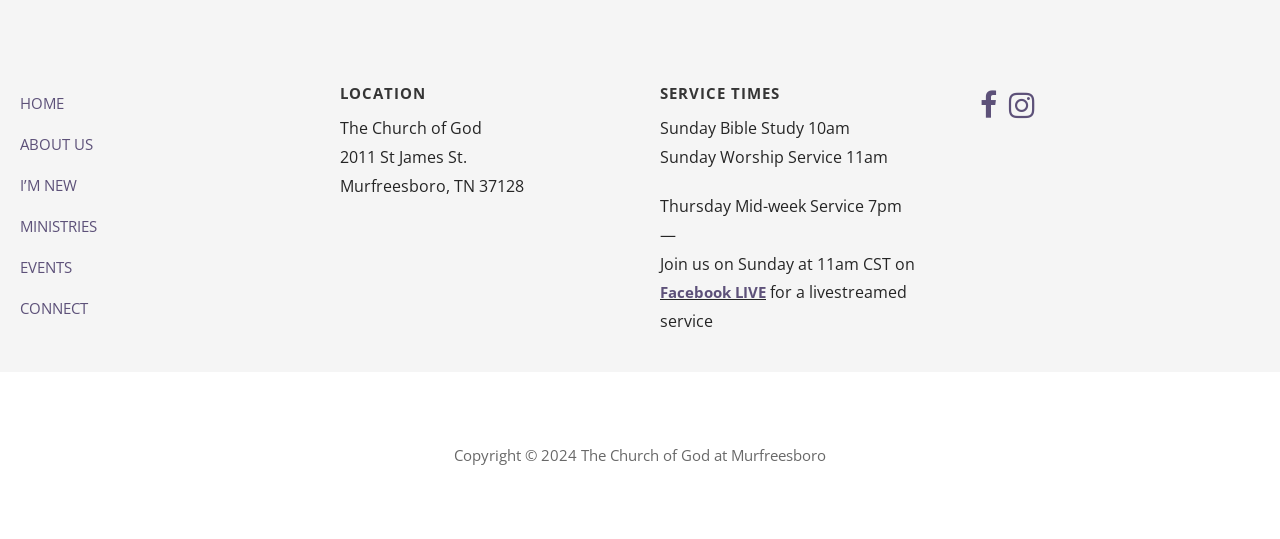Please provide a one-word or phrase answer to the question: 
What are the service times of the church?

Sunday Bible Study 10am, Sunday Worship Service 11am, Thursday Mid-week Service 7pm